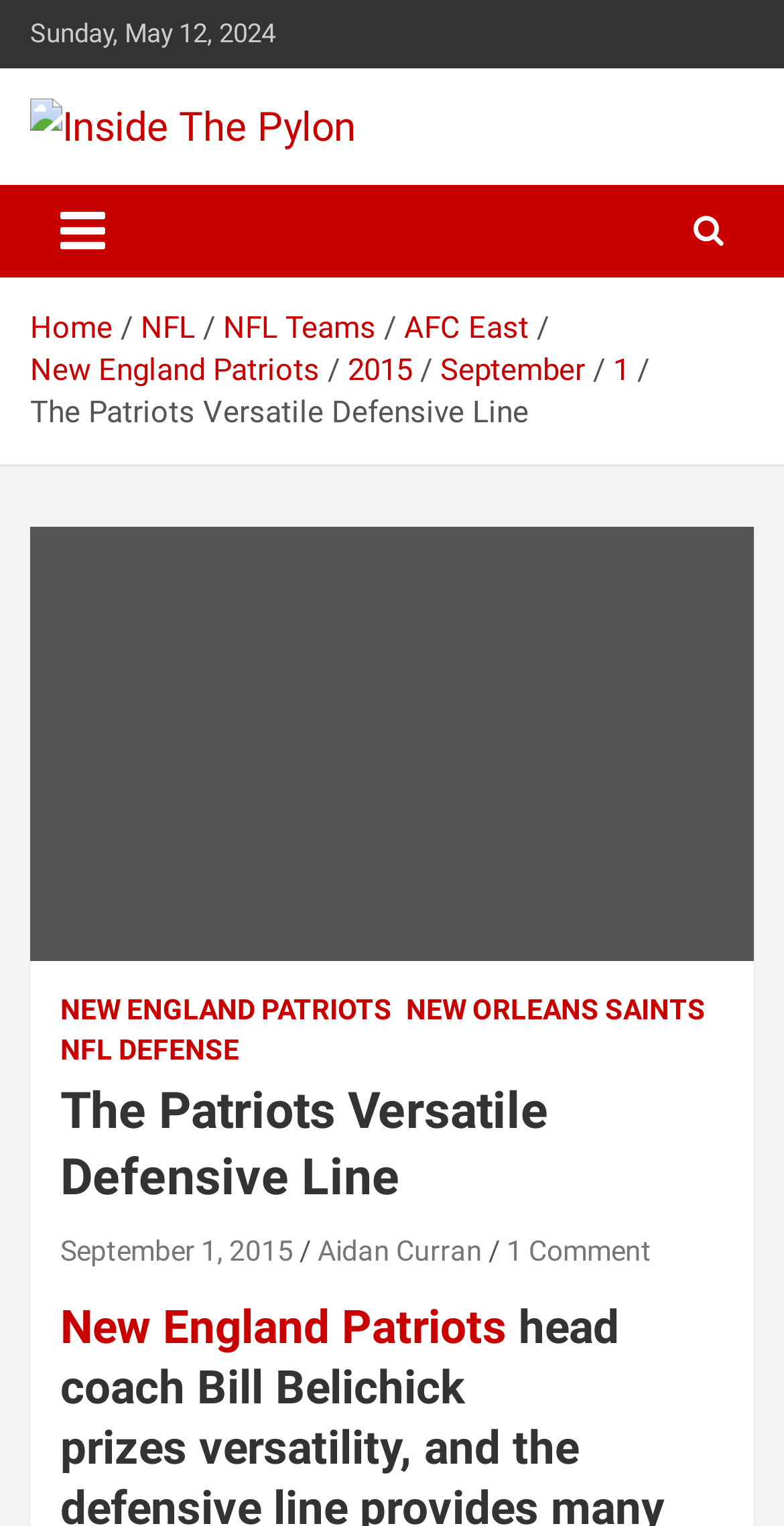How many links are there in the breadcrumbs navigation?
Based on the visual content, answer with a single word or a brief phrase.

7